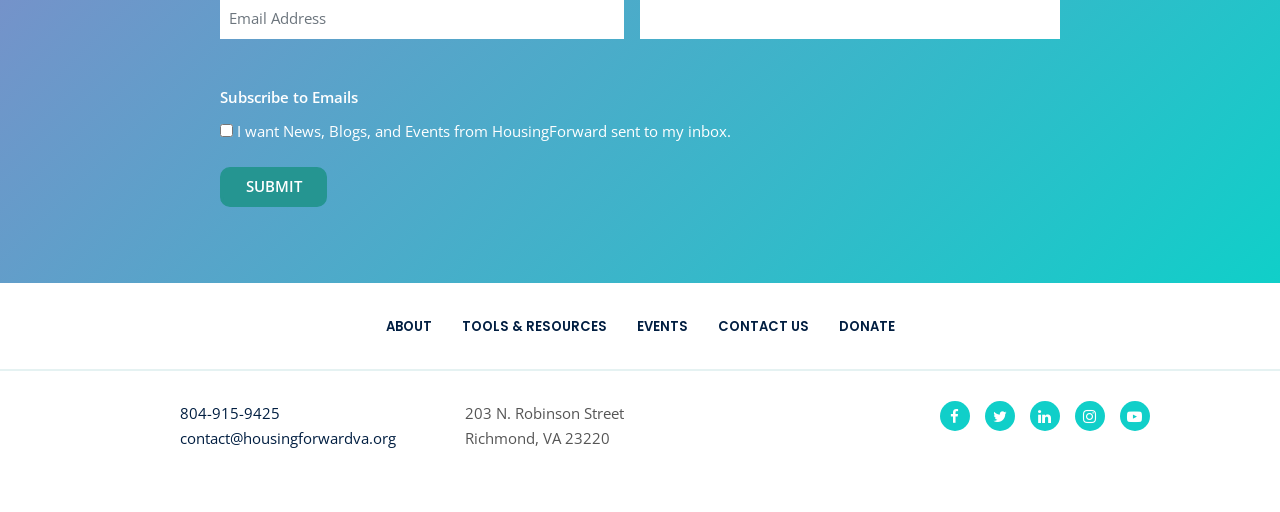Given the description: "Contact Us", determine the bounding box coordinates of the UI element. The coordinates should be formatted as four float numbers between 0 and 1, [left, top, right, bottom].

[0.549, 0.62, 0.643, 0.657]